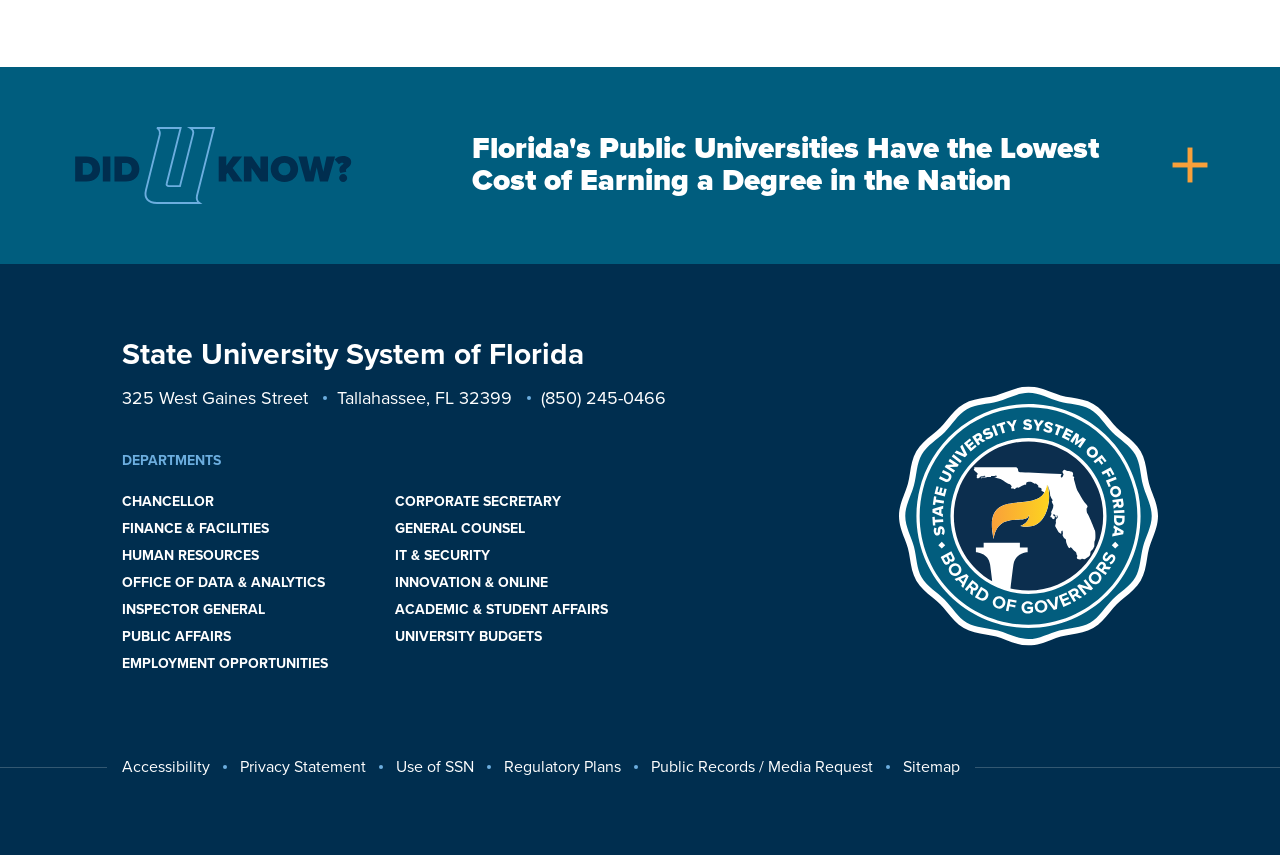Pinpoint the bounding box coordinates of the area that must be clicked to complete this instruction: "Visit the CHANCELLOR department".

[0.093, 0.571, 0.306, 0.603]